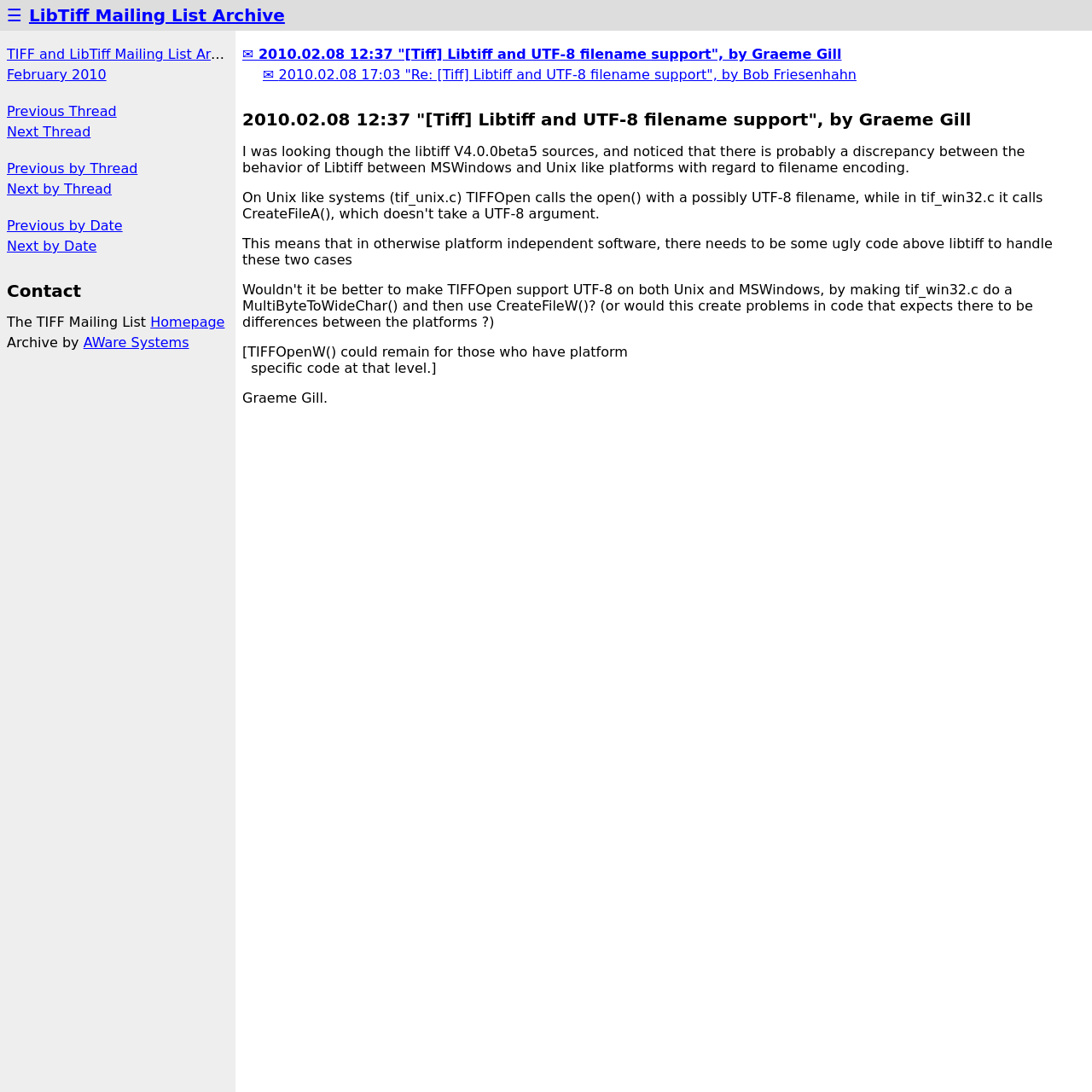Please locate the bounding box coordinates of the element that should be clicked to complete the given instruction: "View next thread by date".

[0.006, 0.218, 0.089, 0.233]